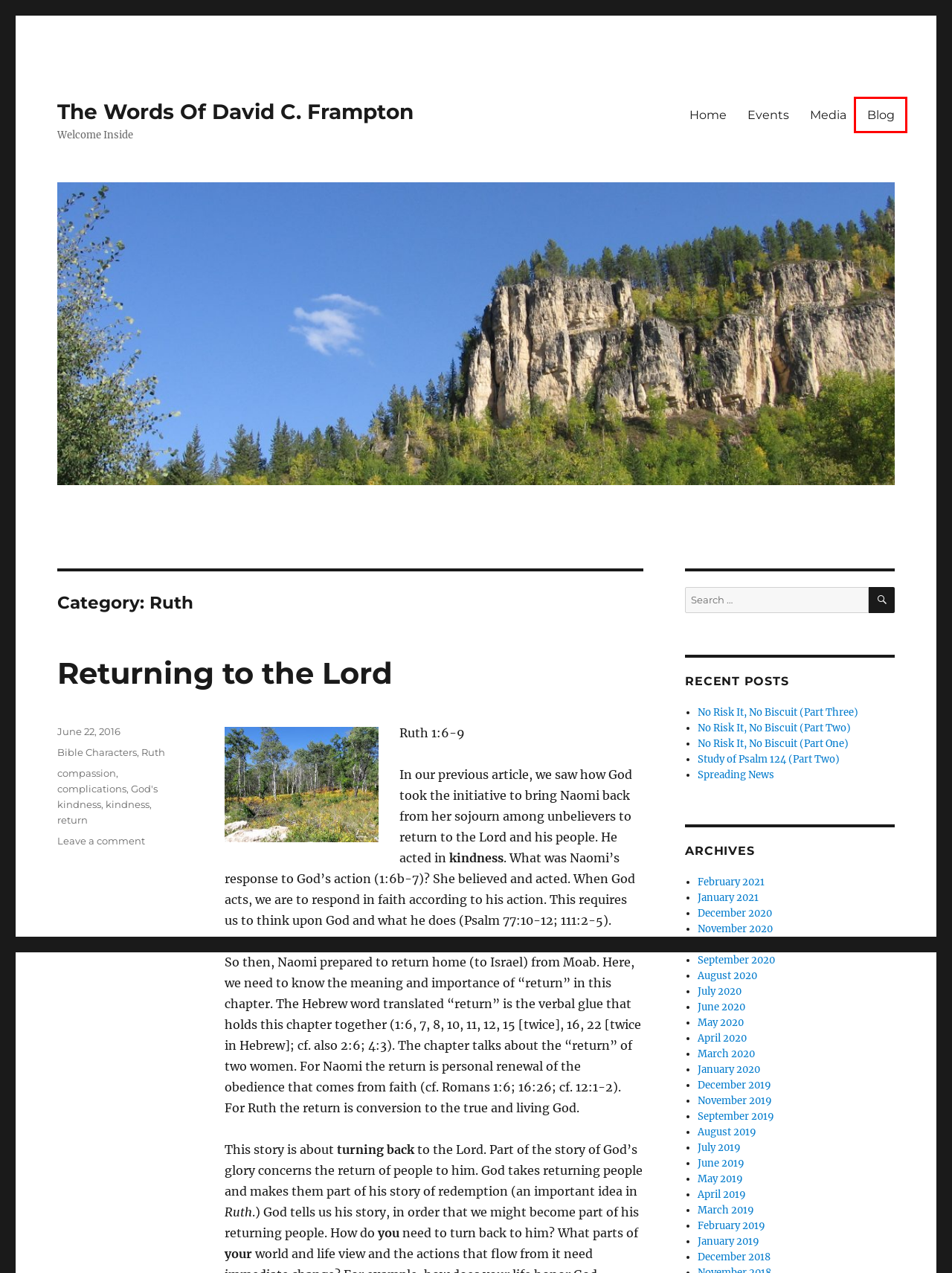Examine the screenshot of a webpage featuring a red bounding box and identify the best matching webpage description for the new page that results from clicking the element within the box. Here are the options:
A. May 2019 – The Words Of David C. Frampton
B. August 2020 – The Words Of David C. Frampton
C. No Risk It, No Biscuit (Part Two) – The Words Of David C. Frampton
D. Blog – The Words Of David C. Frampton
E. return – The Words Of David C. Frampton
F. Home – The Words Of David C. Frampton
G. complications – The Words Of David C. Frampton
H. Returning to the Lord – The Words Of David C. Frampton

D